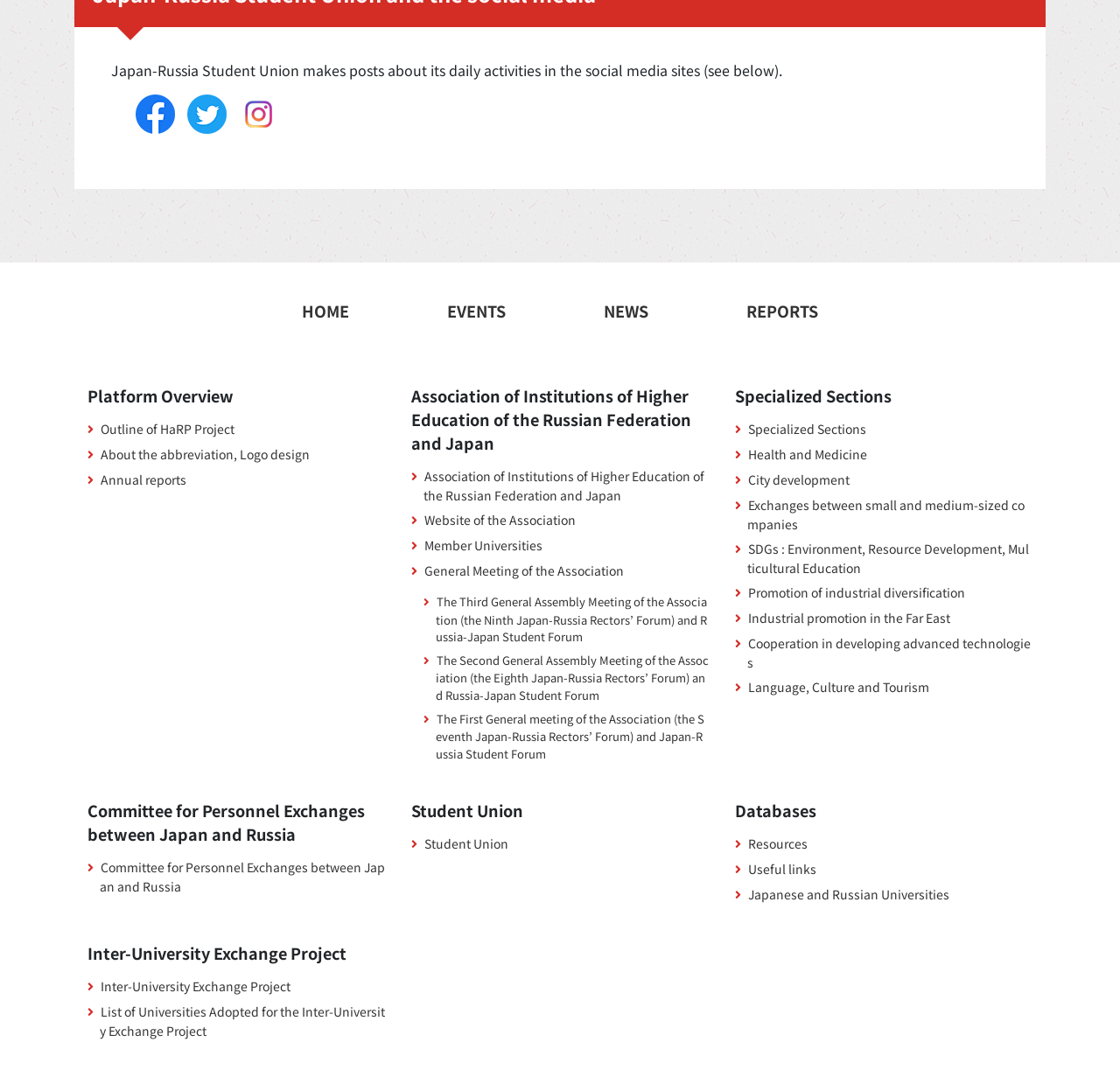Identify the bounding box coordinates for the element you need to click to achieve the following task: "Visit Facebook page". The coordinates must be four float values ranging from 0 to 1, formatted as [left, top, right, bottom].

[0.121, 0.093, 0.156, 0.112]